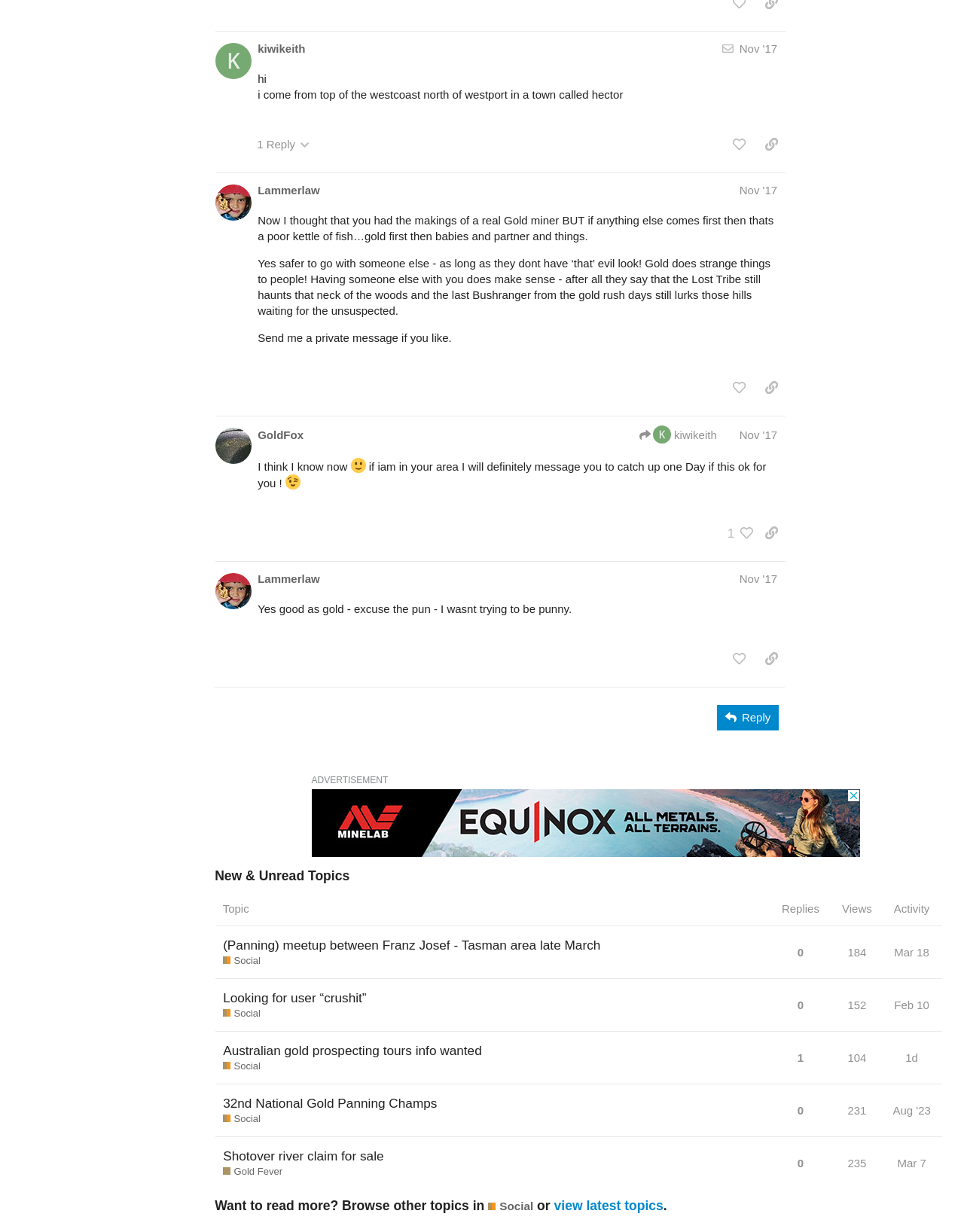What is the topic of the first unread topic in the 'New & Unread Topics' section?
Please provide a detailed and comprehensive answer to the question.

I looked at the 'New & Unread Topics' section and found the first topic listed as '(Panning) meetup between Franz Josef - Tasman area late March', indicating that this is the topic of the first unread topic.